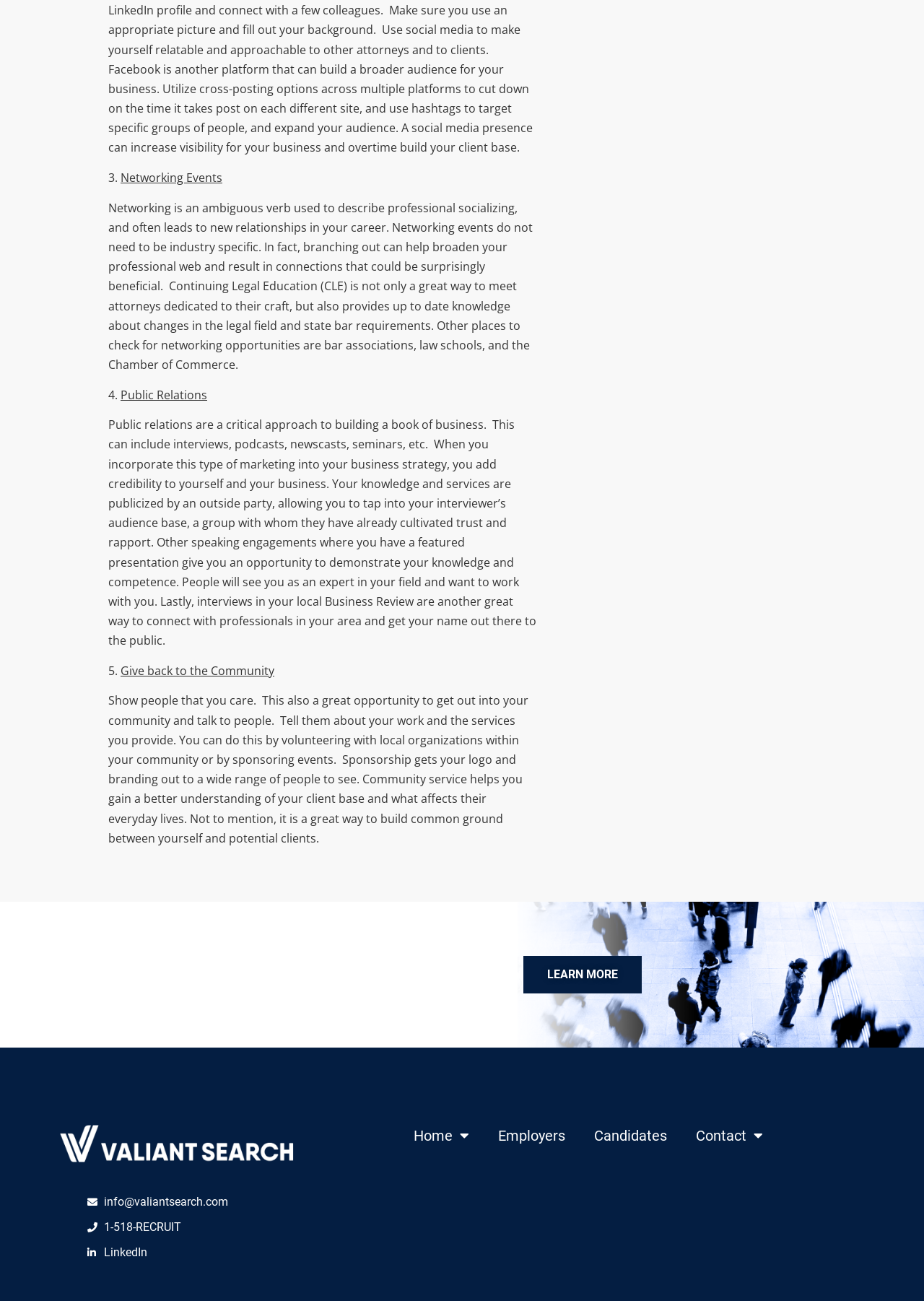Respond to the following question using a concise word or phrase: 
What is the purpose of Continuing Legal Education (CLE)?

Meet attorneys and get updated knowledge